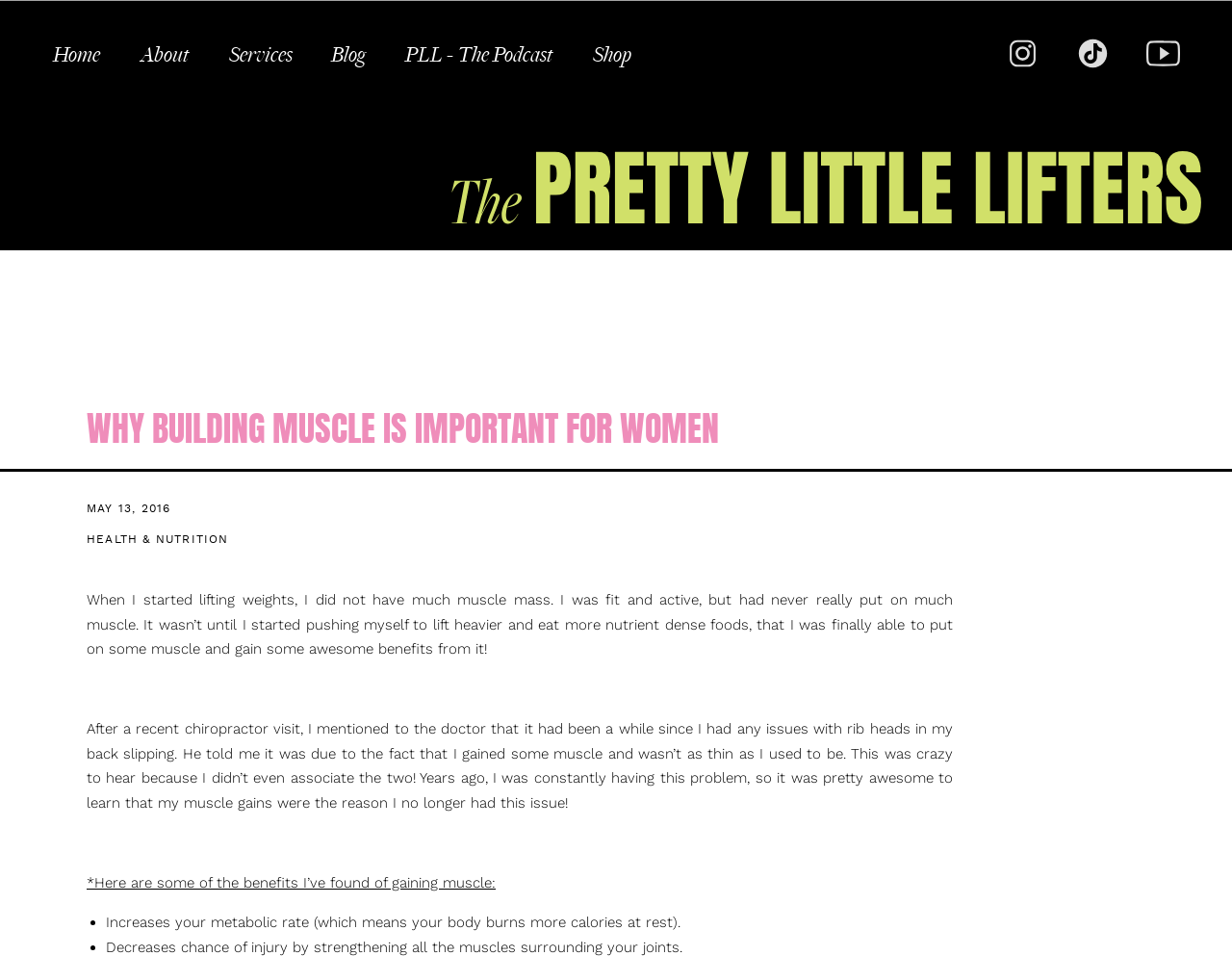What was the author's problem before gaining muscle?
Refer to the image and give a detailed answer to the question.

According to the text, the author had a problem with rib heads in their back slipping, but after gaining muscle, this problem was resolved. This is mentioned in the text as a benefit of gaining muscle.